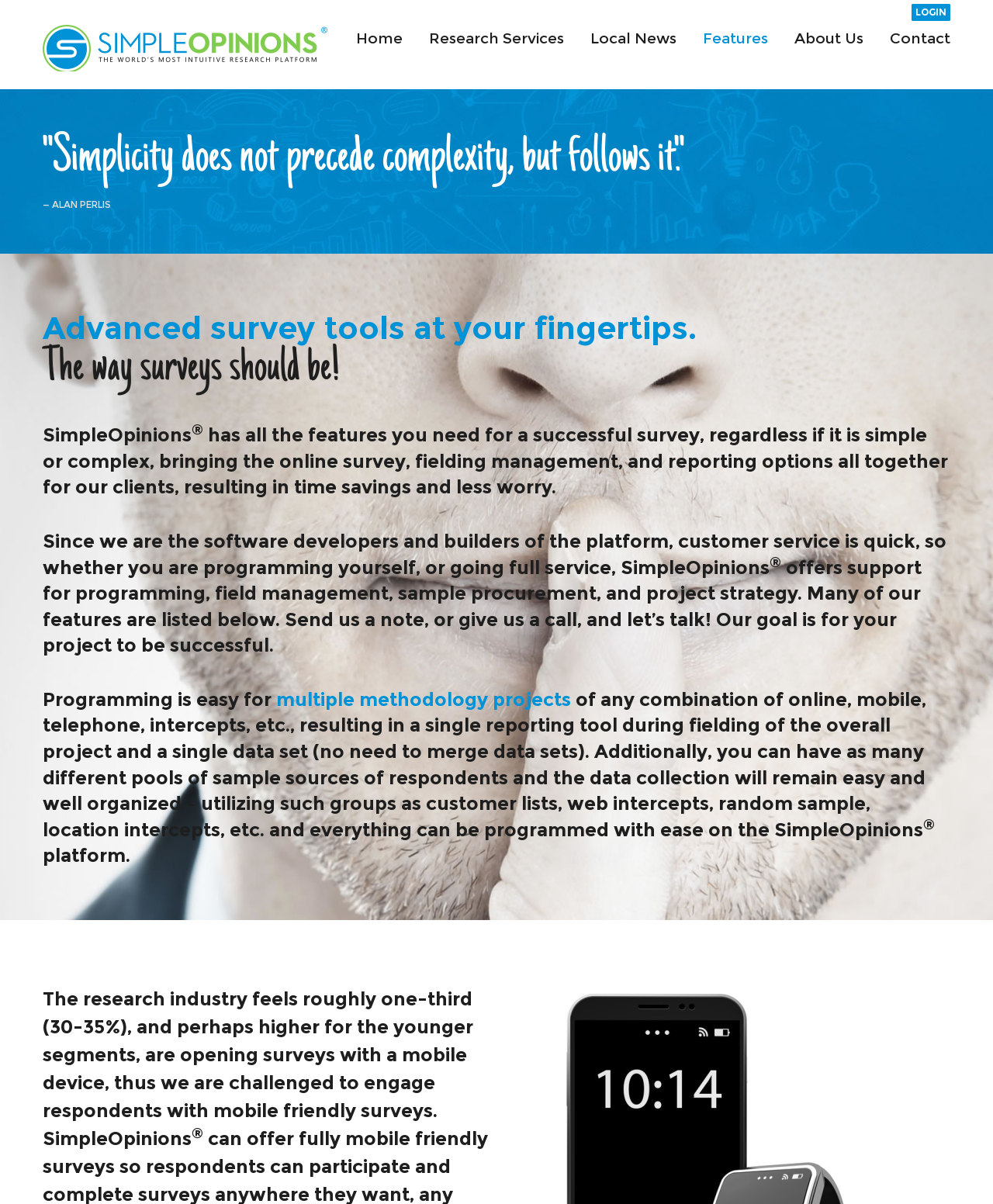Pinpoint the bounding box coordinates of the clickable element needed to complete the instruction: "Go to the 'Home' page". The coordinates should be provided as four float numbers between 0 and 1: [left, top, right, bottom].

[0.359, 0.026, 0.405, 0.038]